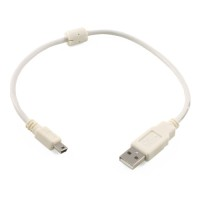Illustrate the image with a detailed caption.

The image features a Mini-USB cable measuring 28 cm in length. This compact cable is designed with a common mode choke/filter to reduce noise, ensuring stable data transmission. The Mini-USB connector allows for versatile connectivity options, making it suitable for a variety of devices. This specific cable offers convenience for users seeking a reliable connection without the excess length of standard cables. It is ideal for those looking to connect or charge devices in tight spaces.